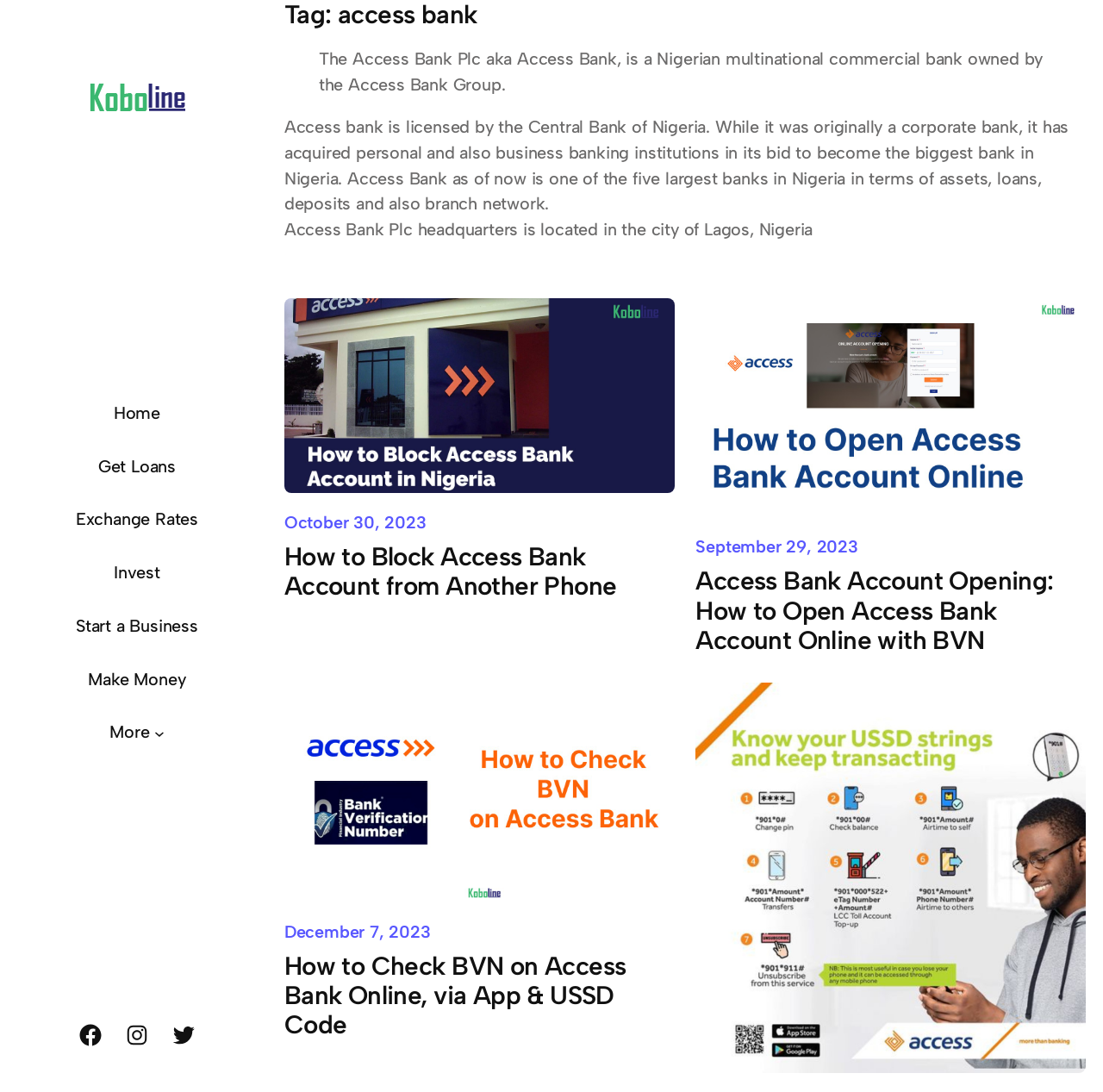Find and extract the text of the primary heading on the webpage.

Tag: access bank